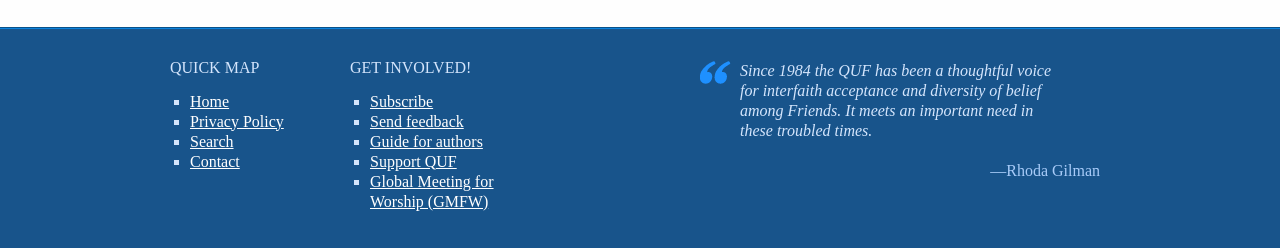Determine the bounding box coordinates of the clickable region to carry out the instruction: "Search for articles".

None